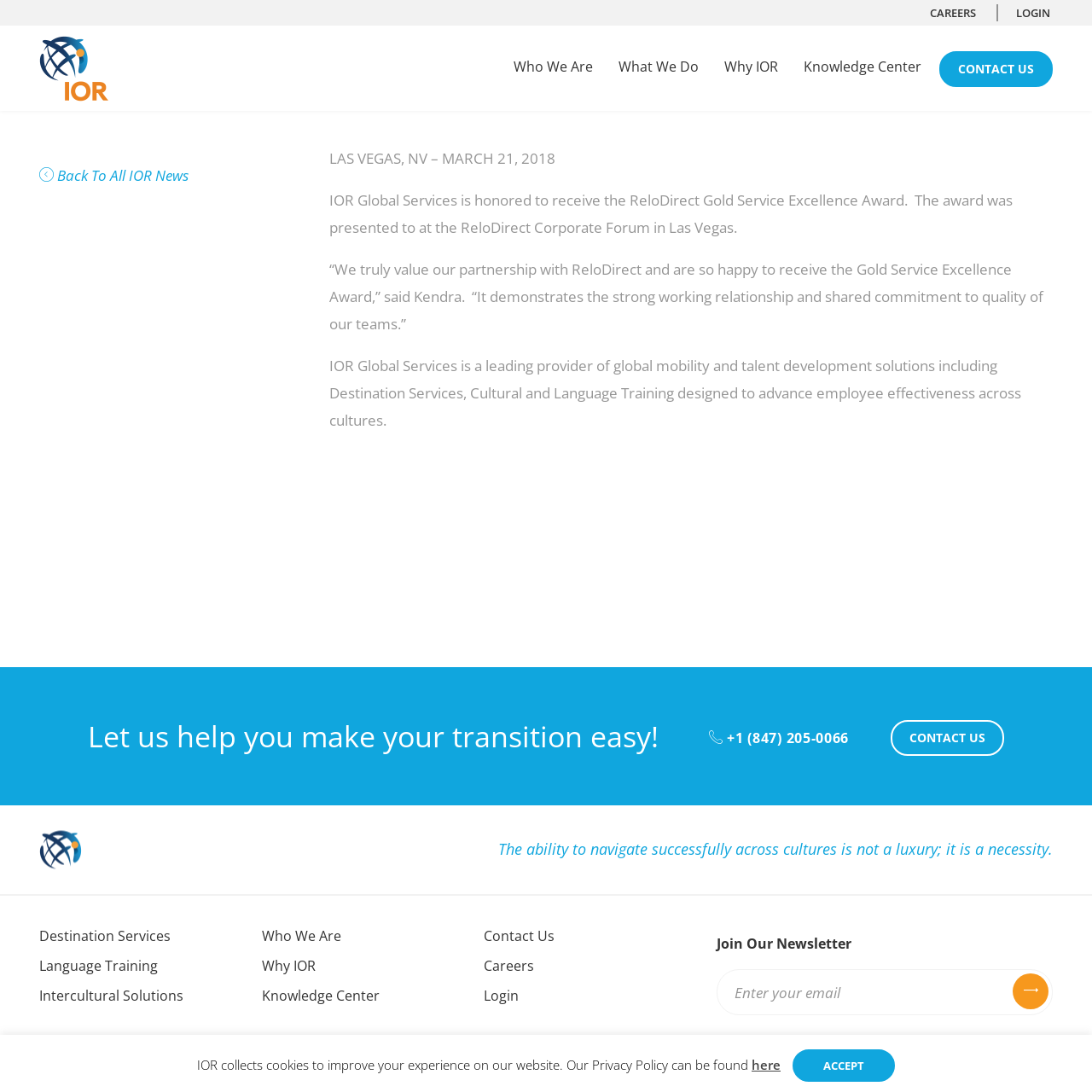Determine the bounding box coordinates of the UI element described below. Use the format (top-left x, top-left y, bottom-right x, bottom-right y) with floating point numbers between 0 and 1: alt="IOR"

[0.036, 0.759, 0.075, 0.778]